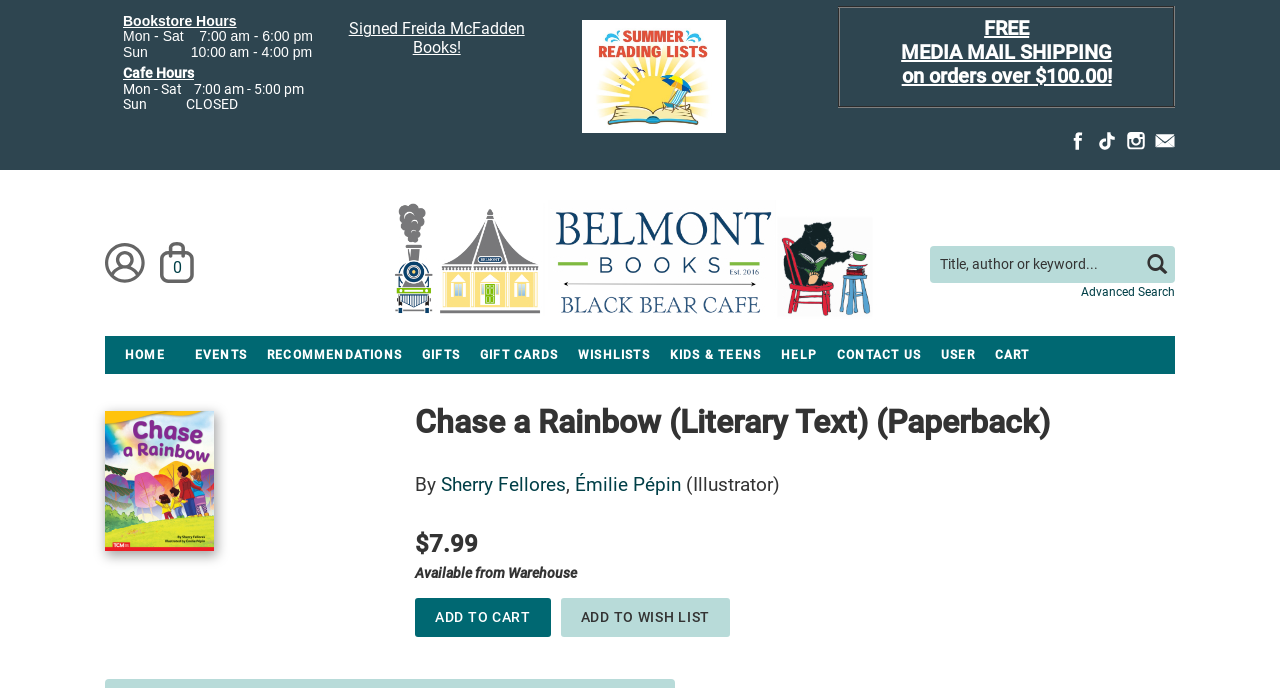What is the bookstore's Sunday hours?
Answer with a single word or phrase, using the screenshot for reference.

10:00 am - 4:00 pm